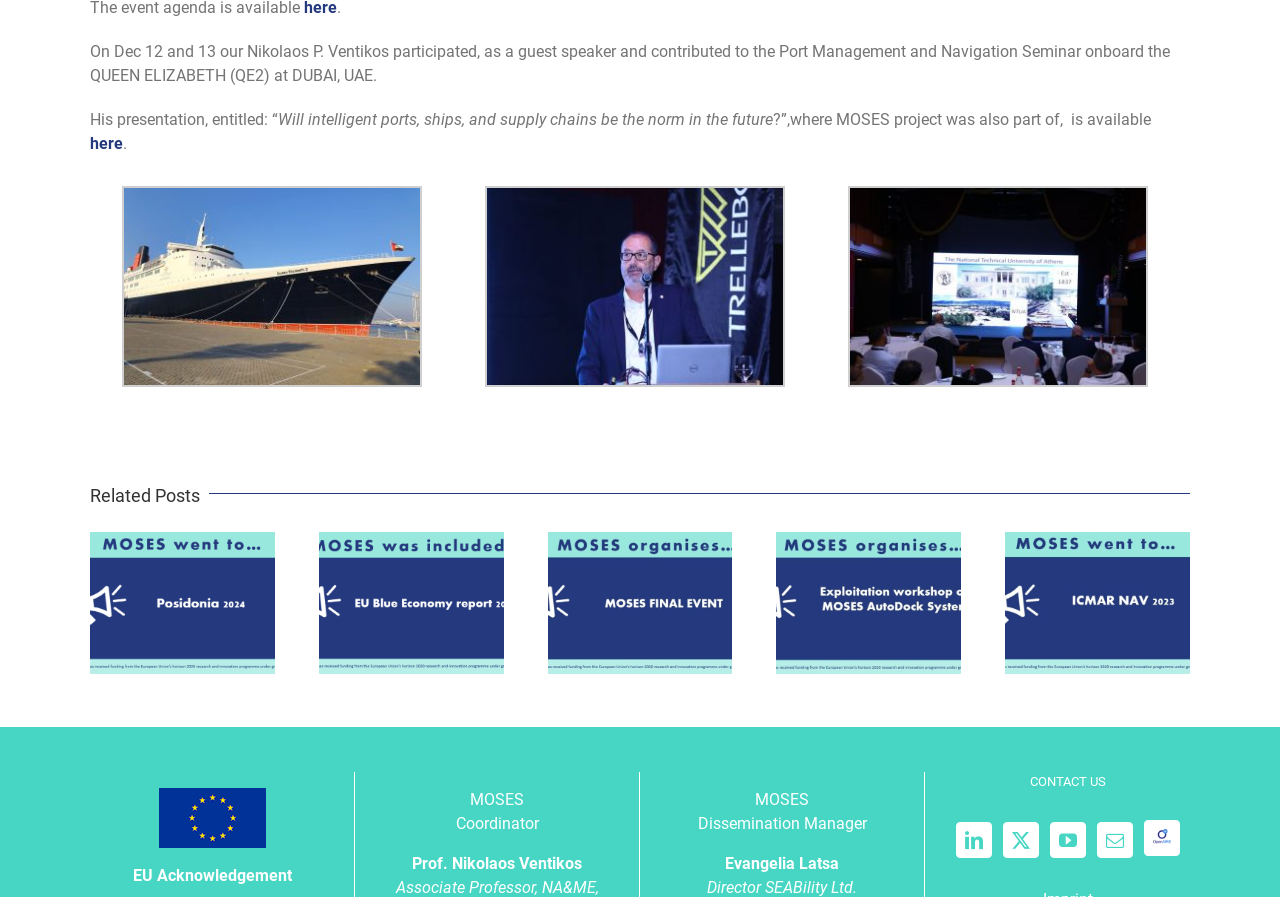Point out the bounding box coordinates of the section to click in order to follow this instruction: "contact us through mail".

[0.857, 0.916, 0.885, 0.956]